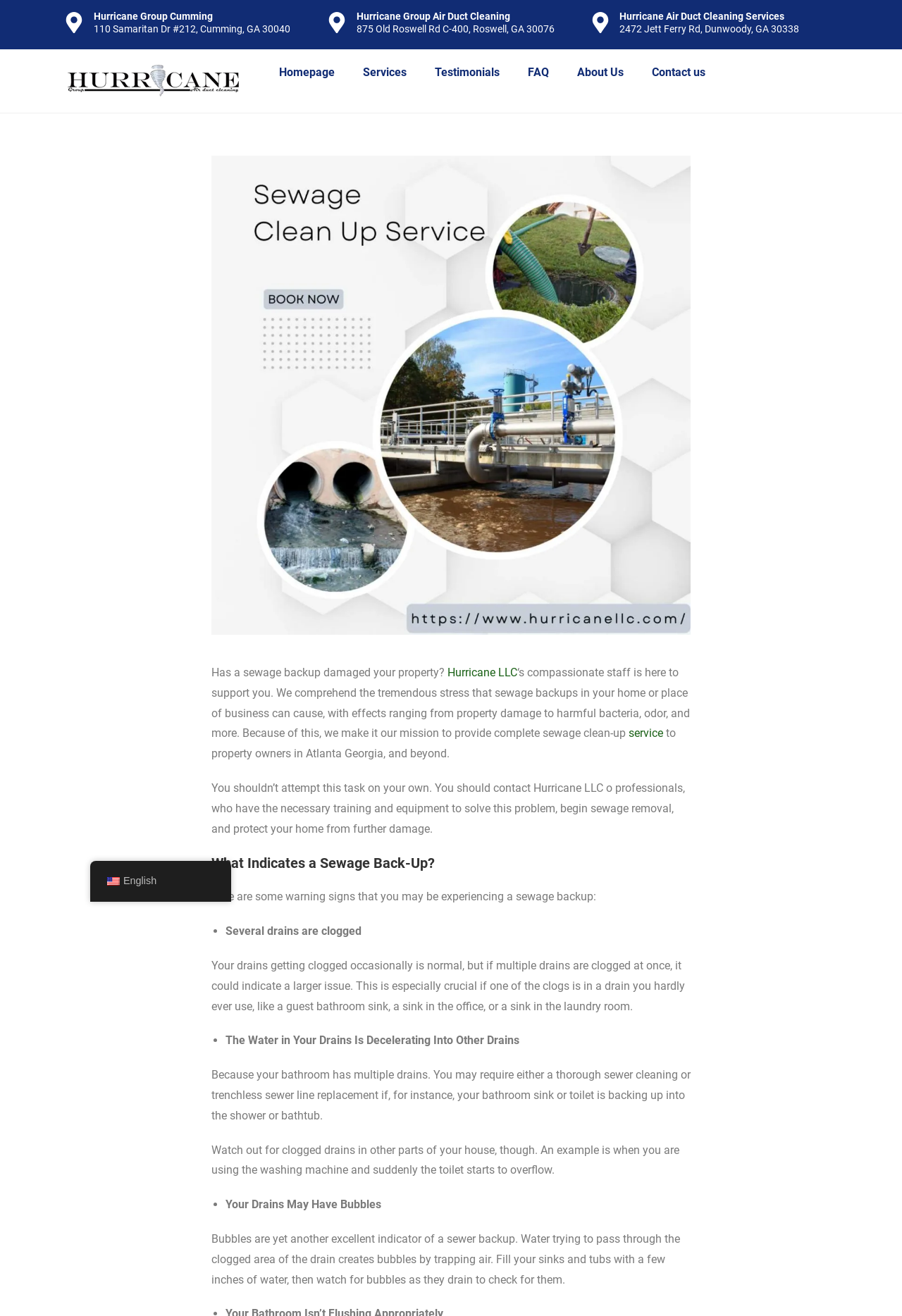Locate the bounding box coordinates of the clickable part needed for the task: "Click on the 'FREE EBOOK' link".

None